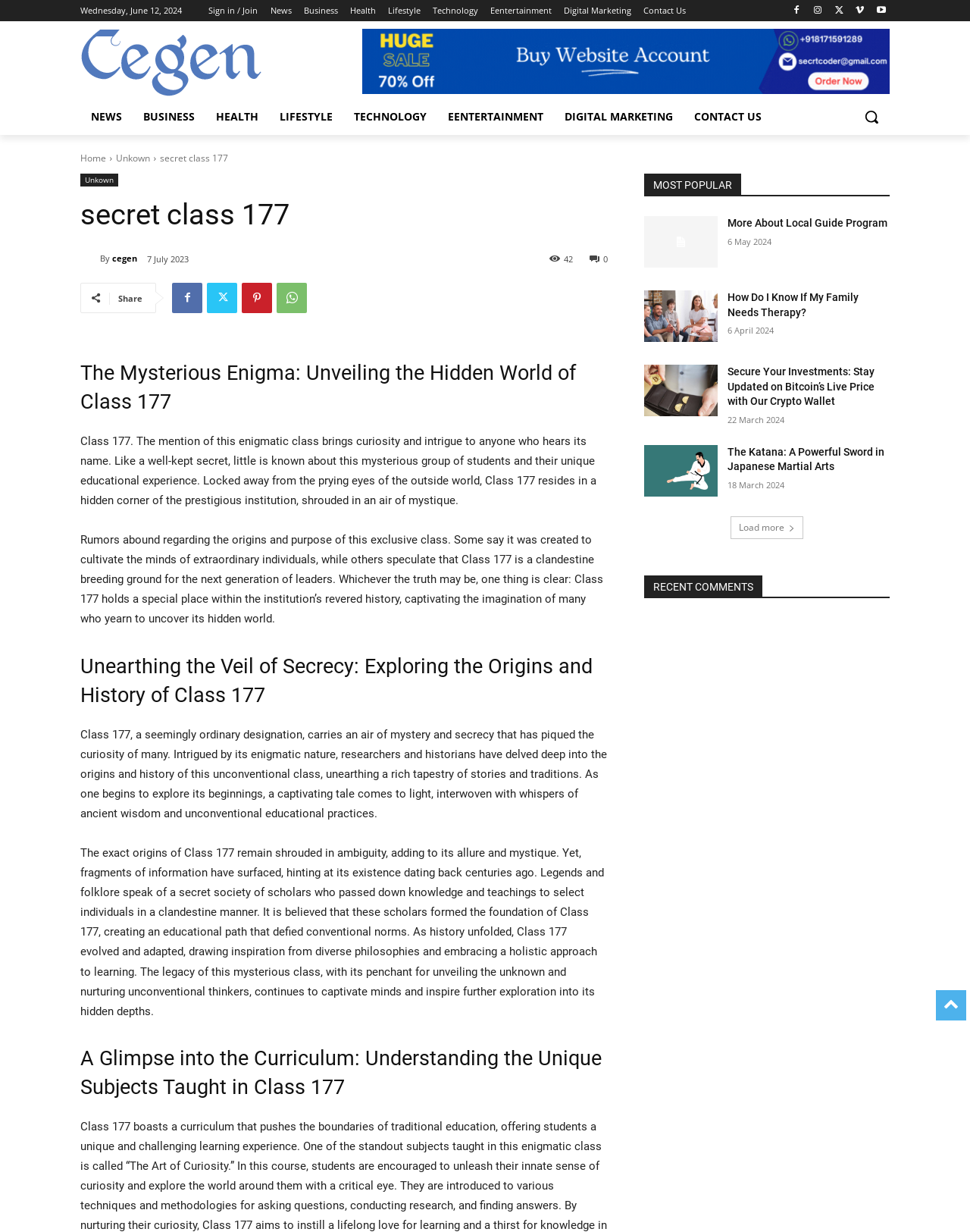Provide the bounding box coordinates of the section that needs to be clicked to accomplish the following instruction: "Click on the 'Sign in / Join' link."

[0.215, 0.0, 0.266, 0.017]